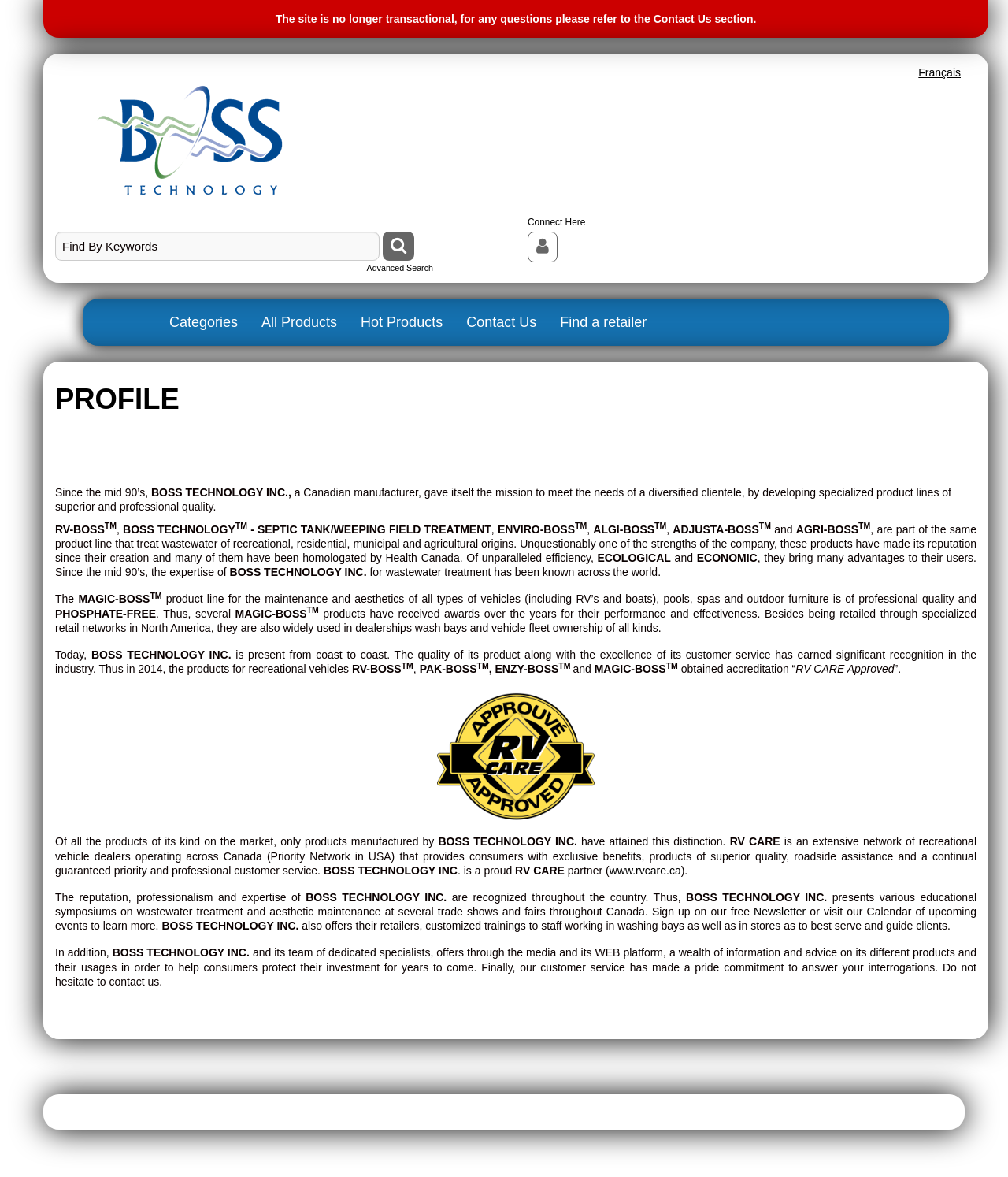Determine the bounding box coordinates of the clickable area required to perform the following instruction: "Click on Contact Us". The coordinates should be represented as four float numbers between 0 and 1: [left, top, right, bottom].

[0.648, 0.011, 0.706, 0.021]